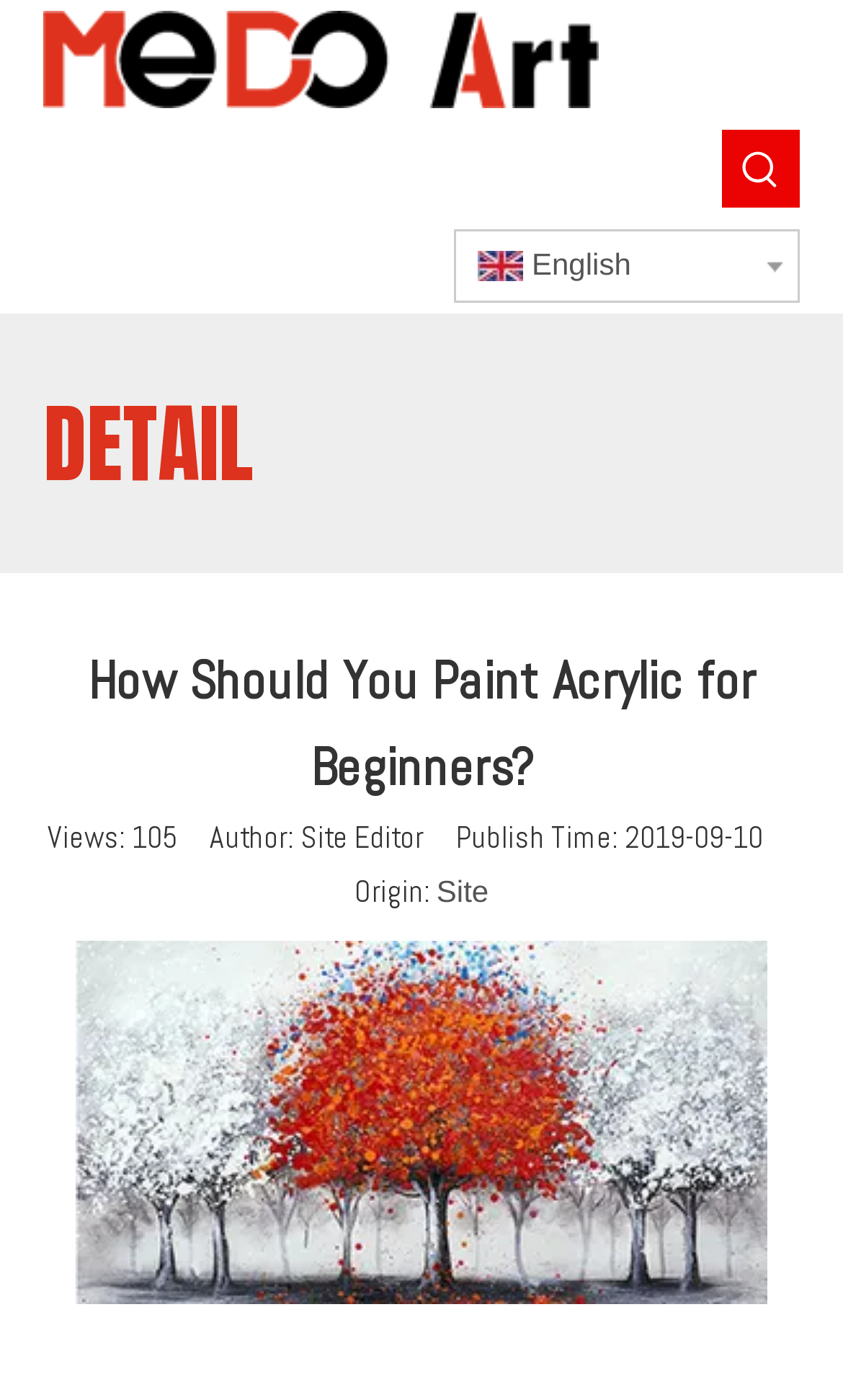Offer a meticulous description of the webpage's structure and content.

The webpage is about a tutorial on painting acrylic for beginners, provided by Medo, a professional art material and stationery provider. At the top left corner, there is a link to "Medo Art" accompanied by an image with the same name. 

Below the Medo Art link, there is a button labeled "Hot Keywords:" with an image to its right. Another button with an image is positioned below the "Hot Keywords:" button. 

To the right of these buttons, there is an image labeled "English". 

Further down, there is a heading that reads "How Should You Paint Acrylic for Beginners?" which spans almost the entire width of the page. 

Below the heading, there are three lines of text. The first line reads "DETAIL". The second line shows the number of views, which is 105. The third line provides information about the author, publish time, and origin of the article. 

Within the third line, there is a link to "Site". 

At the bottom of the page, there is a large image related to the tutorial on painting acrylic for beginners.